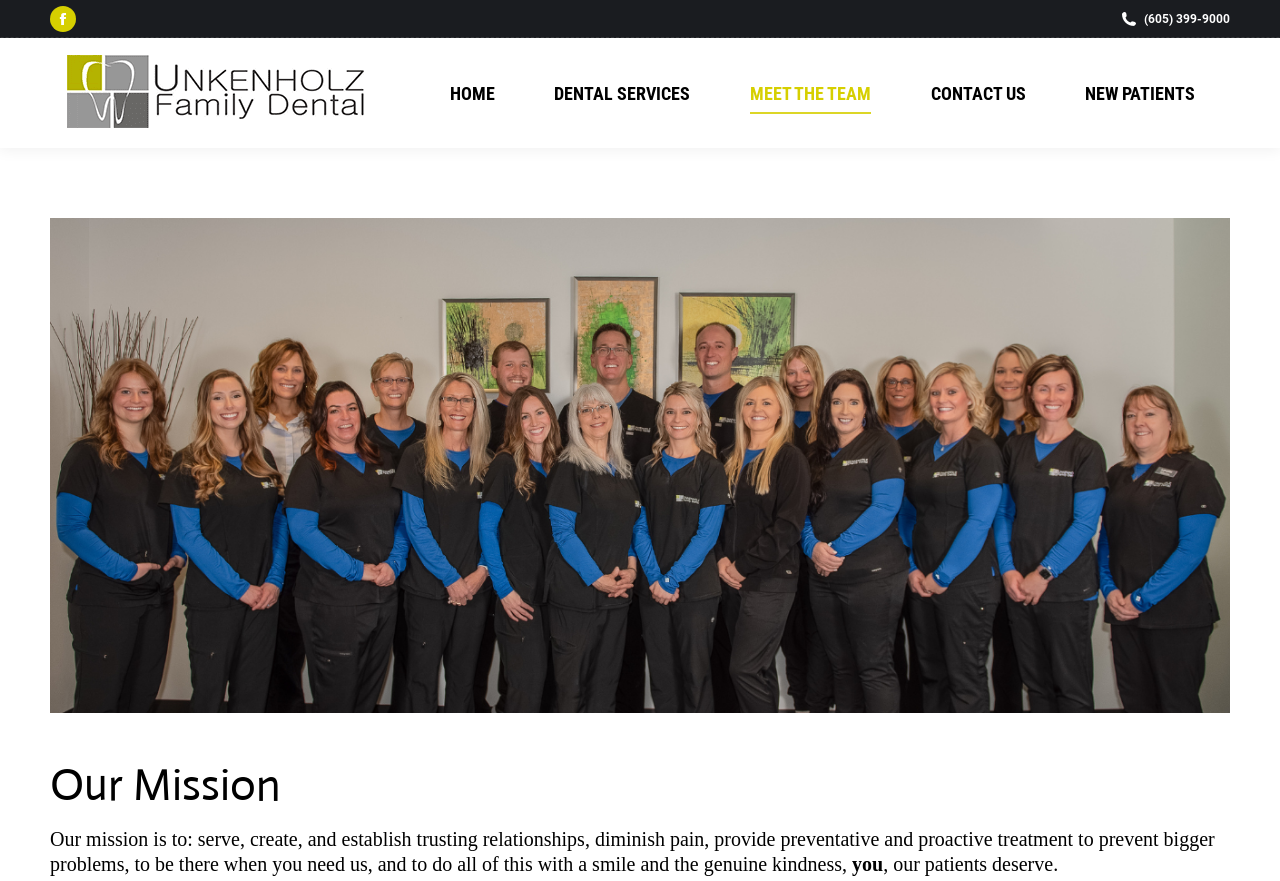Respond with a single word or phrase to the following question: What are the main sections of the website?

HOME, DENTAL SERVICES, MEET THE TEAM, CONTACT US, NEW PATIENTS